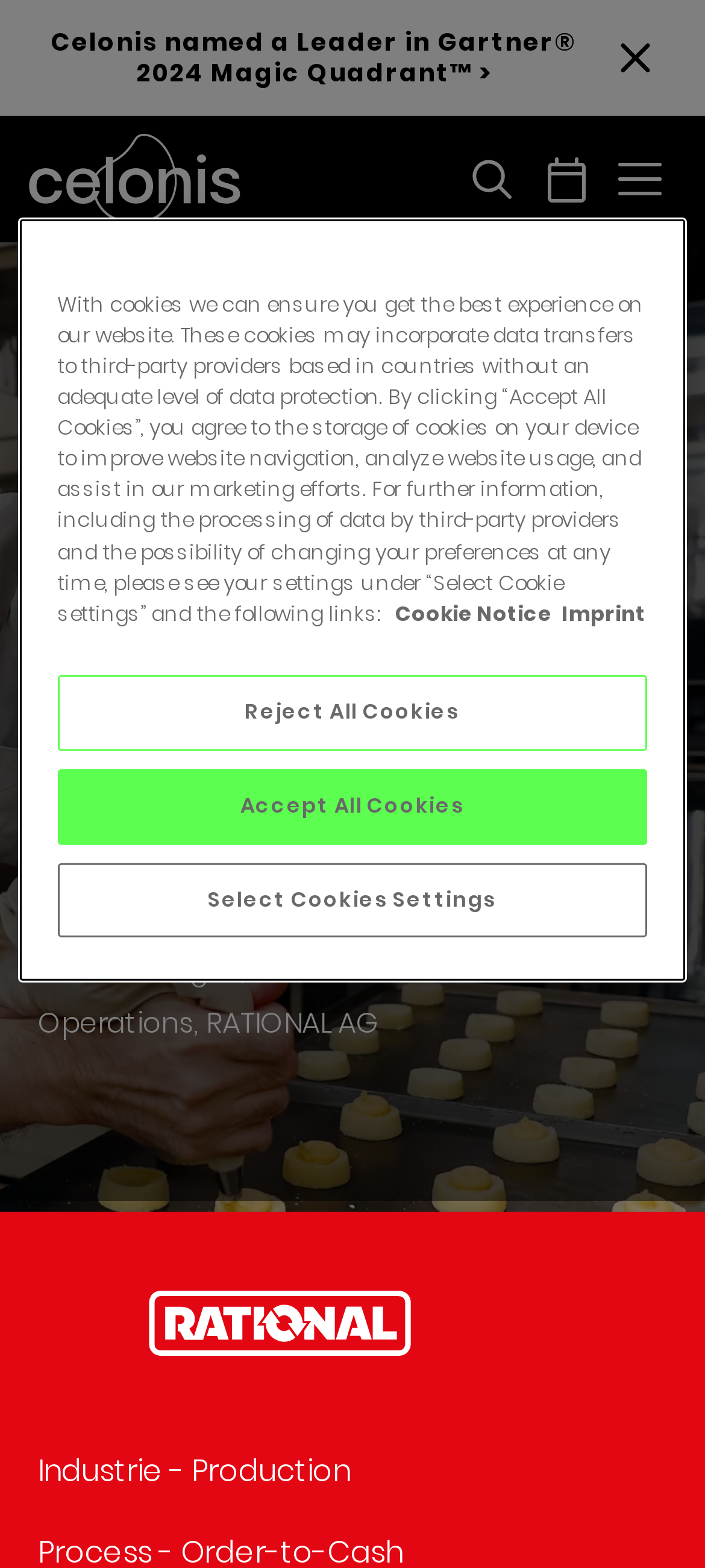Your task is to extract the text of the main heading from the webpage.

RATIONAL AG et Celonis